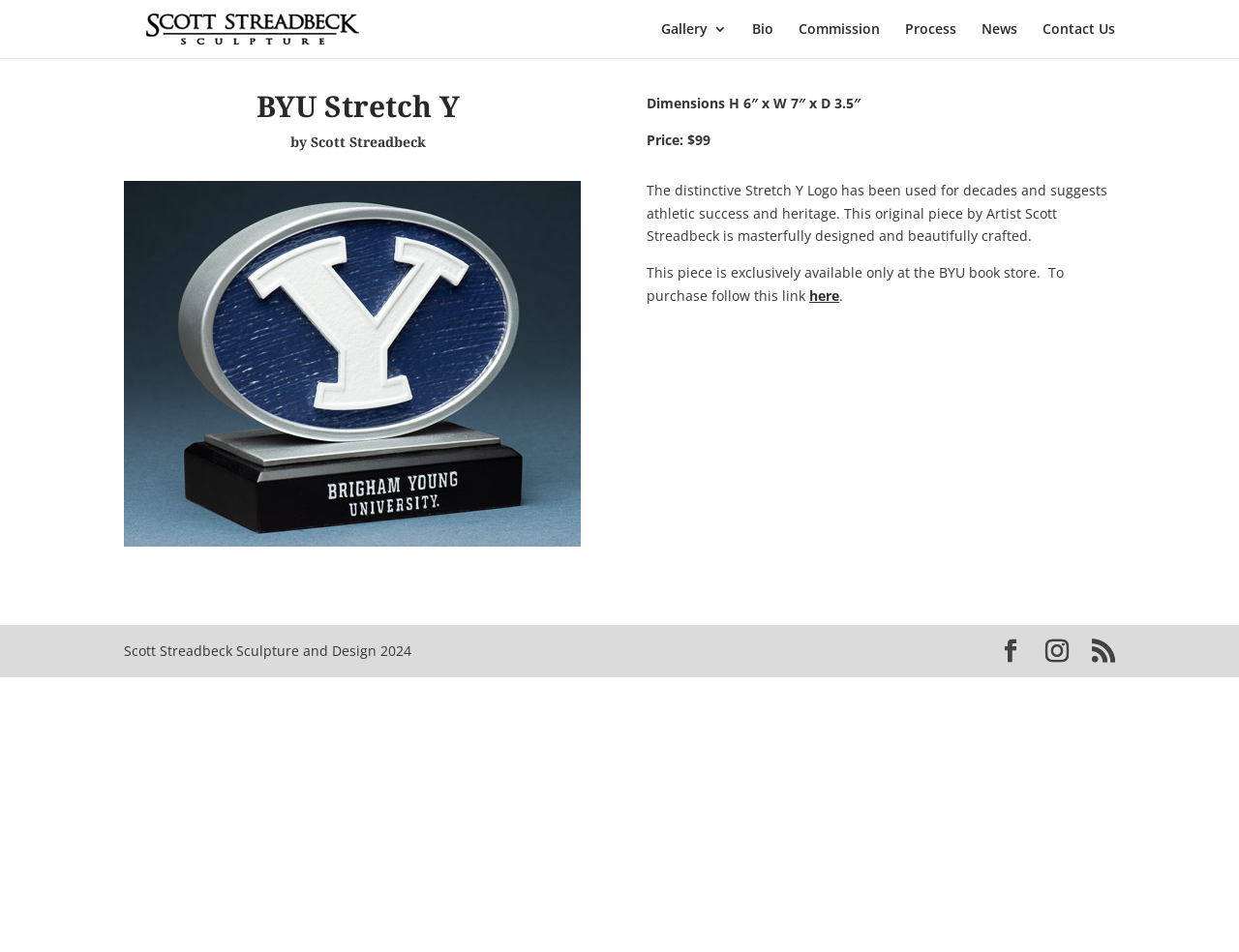Identify the bounding box of the HTML element described here: "Contact Us". Provide the coordinates as four float numbers between 0 and 1: [left, top, right, bottom].

[0.841, 0.023, 0.9, 0.061]